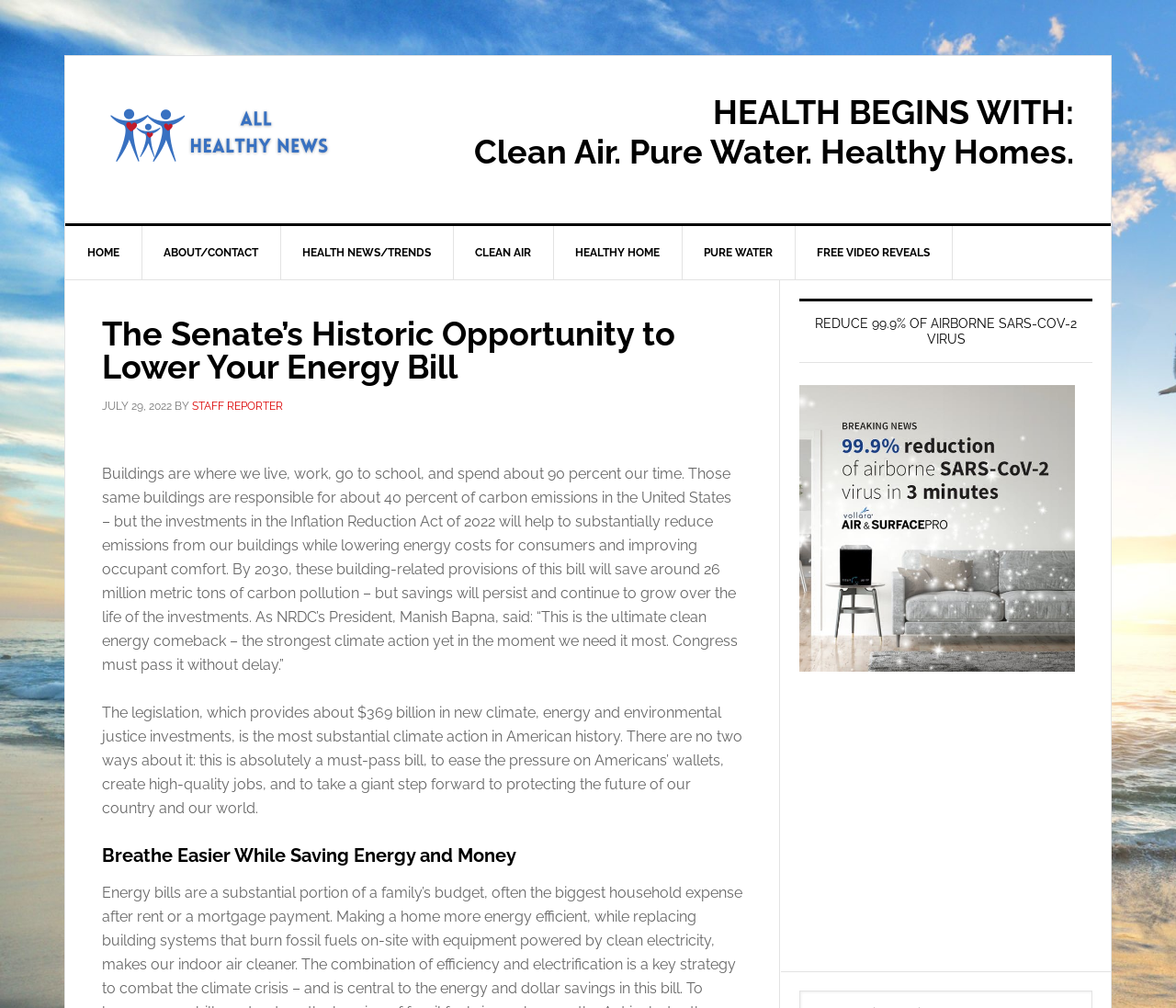What is the main topic of the webpage?
Please analyze the image and answer the question with as much detail as possible.

Based on the webpage content, the main topic is about the Senate's historic opportunity to lower energy bills, which is mentioned in the heading and the article.